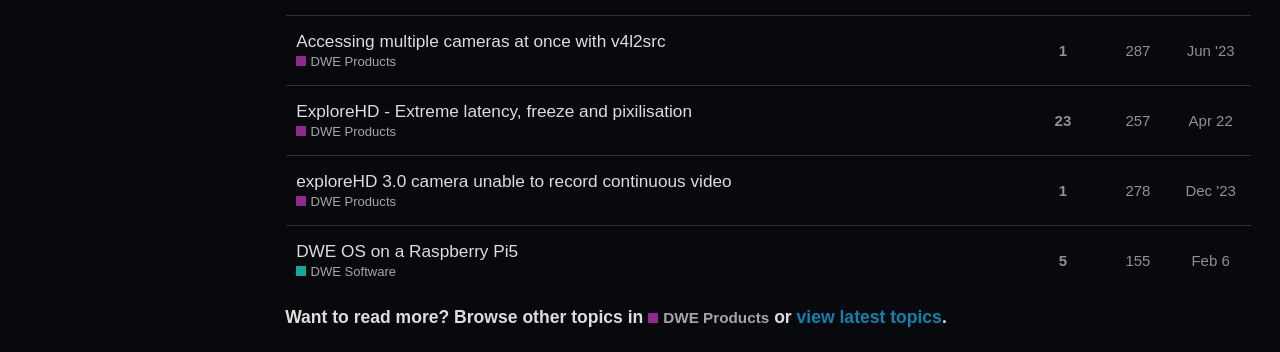Determine the bounding box coordinates (top-left x, top-left y, bottom-right x, bottom-right y) of the UI element described in the following text: DWE Products

[0.231, 0.549, 0.309, 0.601]